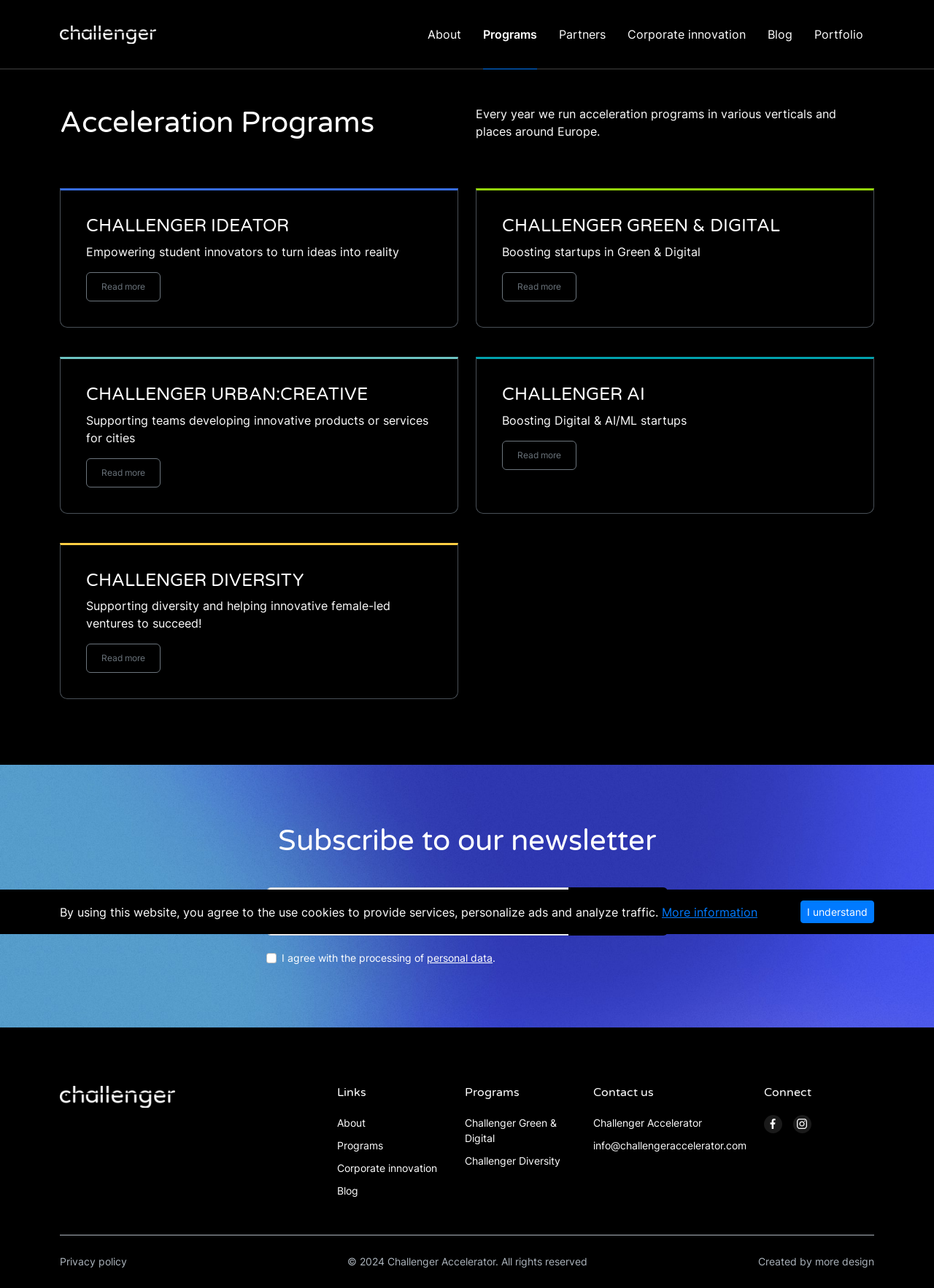Find the bounding box coordinates for the UI element whose description is: "Programs". The coordinates should be four float numbers between 0 and 1, in the format [left, top, right, bottom].

[0.361, 0.884, 0.41, 0.894]